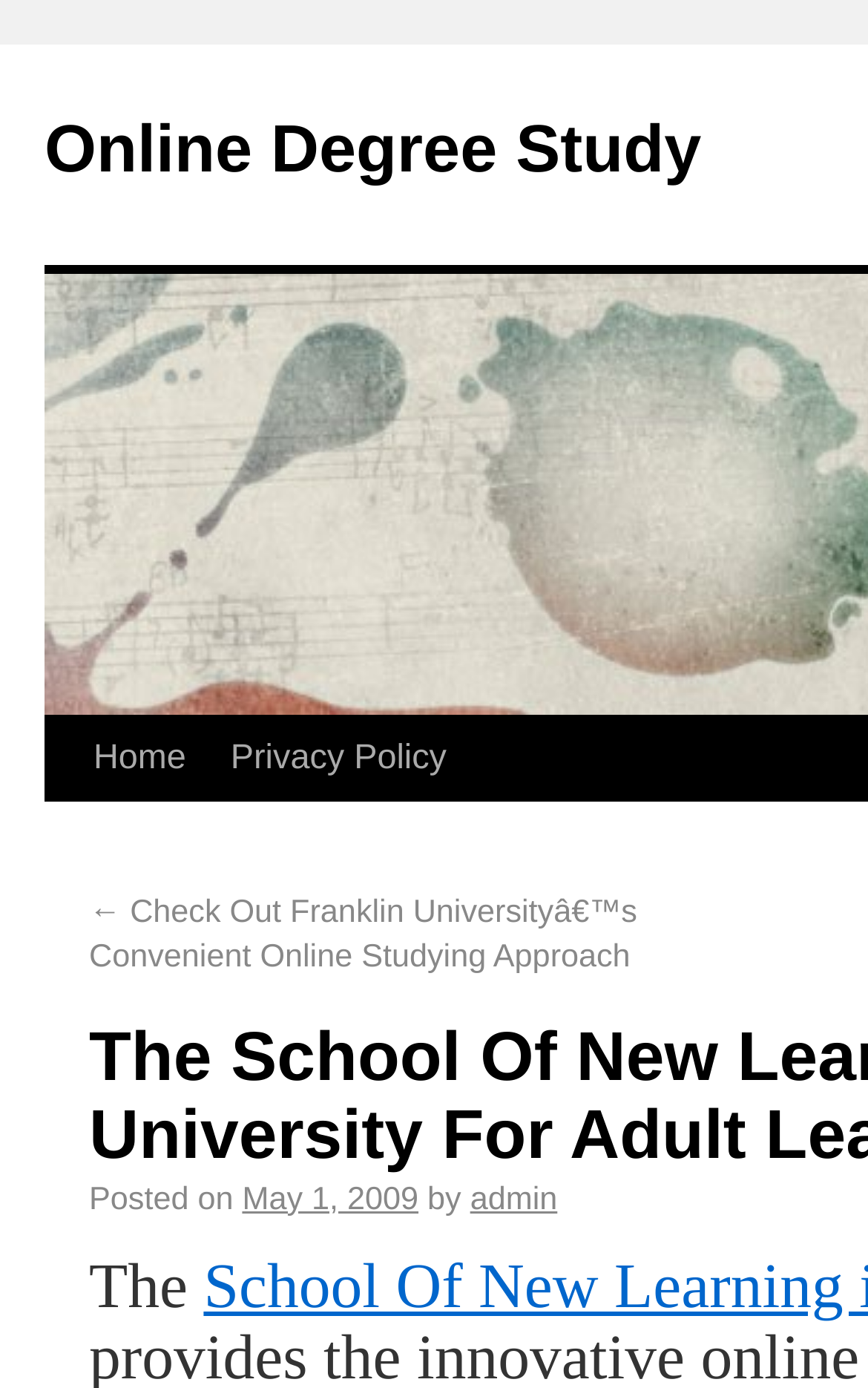From the given element description: "Privacy Policy", find the bounding box for the UI element. Provide the coordinates as four float numbers between 0 and 1, in the order [left, top, right, bottom].

[0.222, 0.517, 0.481, 0.639]